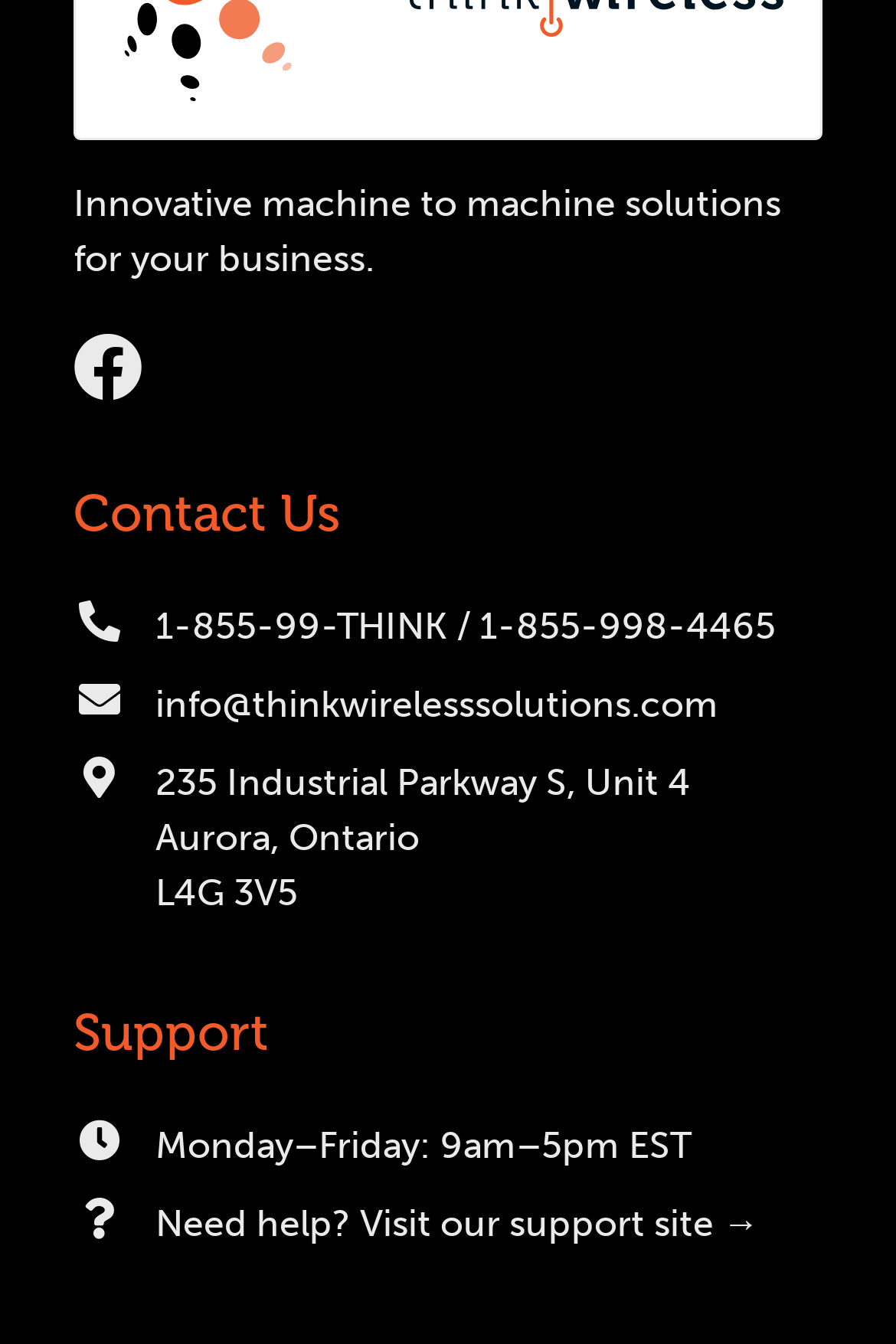Where is the company located? Look at the image and give a one-word or short phrase answer.

Aurora, Ontario